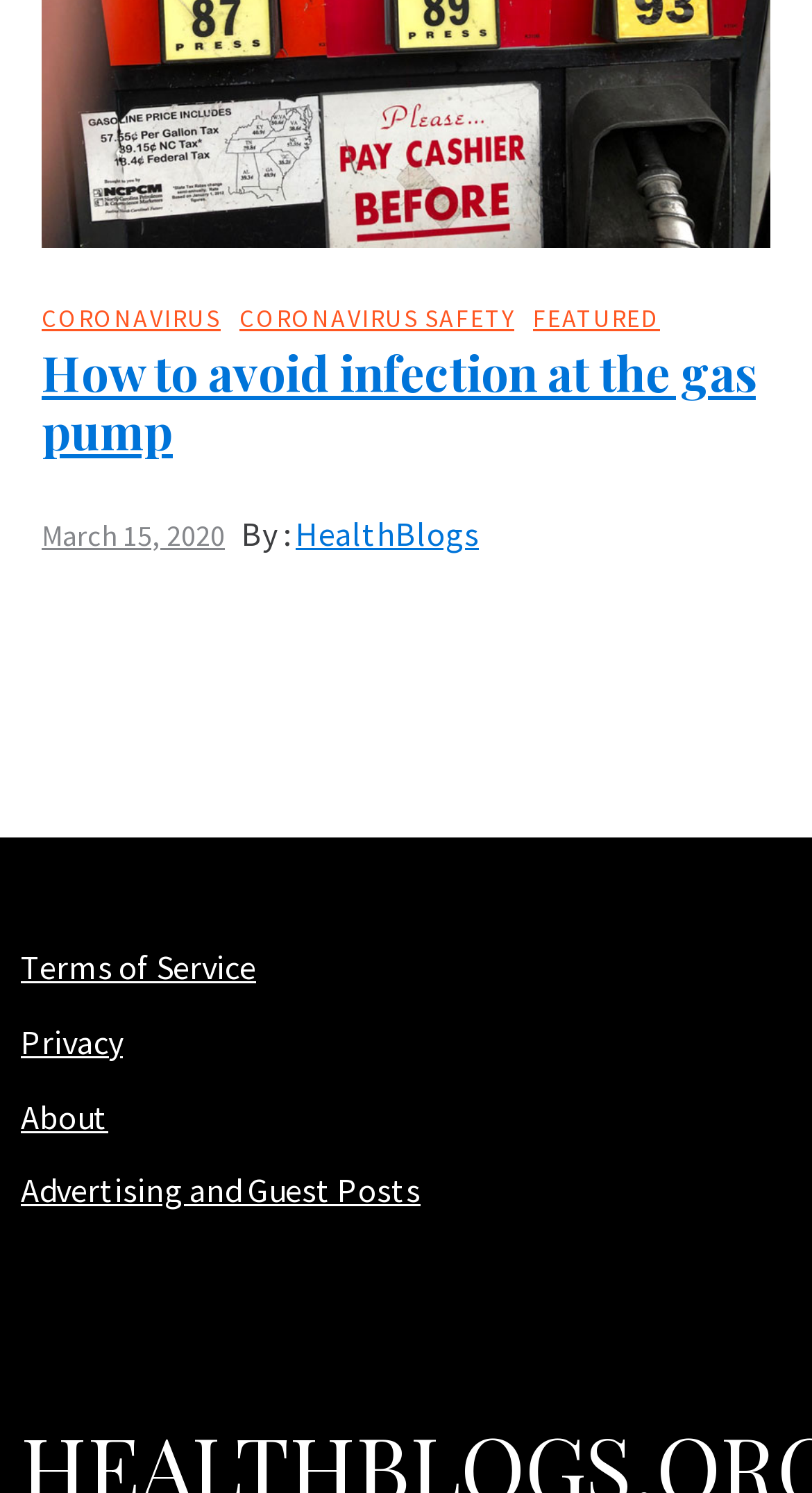Identify the bounding box coordinates of the clickable region necessary to fulfill the following instruction: "Check about page". The bounding box coordinates should be four float numbers between 0 and 1, i.e., [left, top, right, bottom].

[0.026, 0.733, 0.133, 0.761]